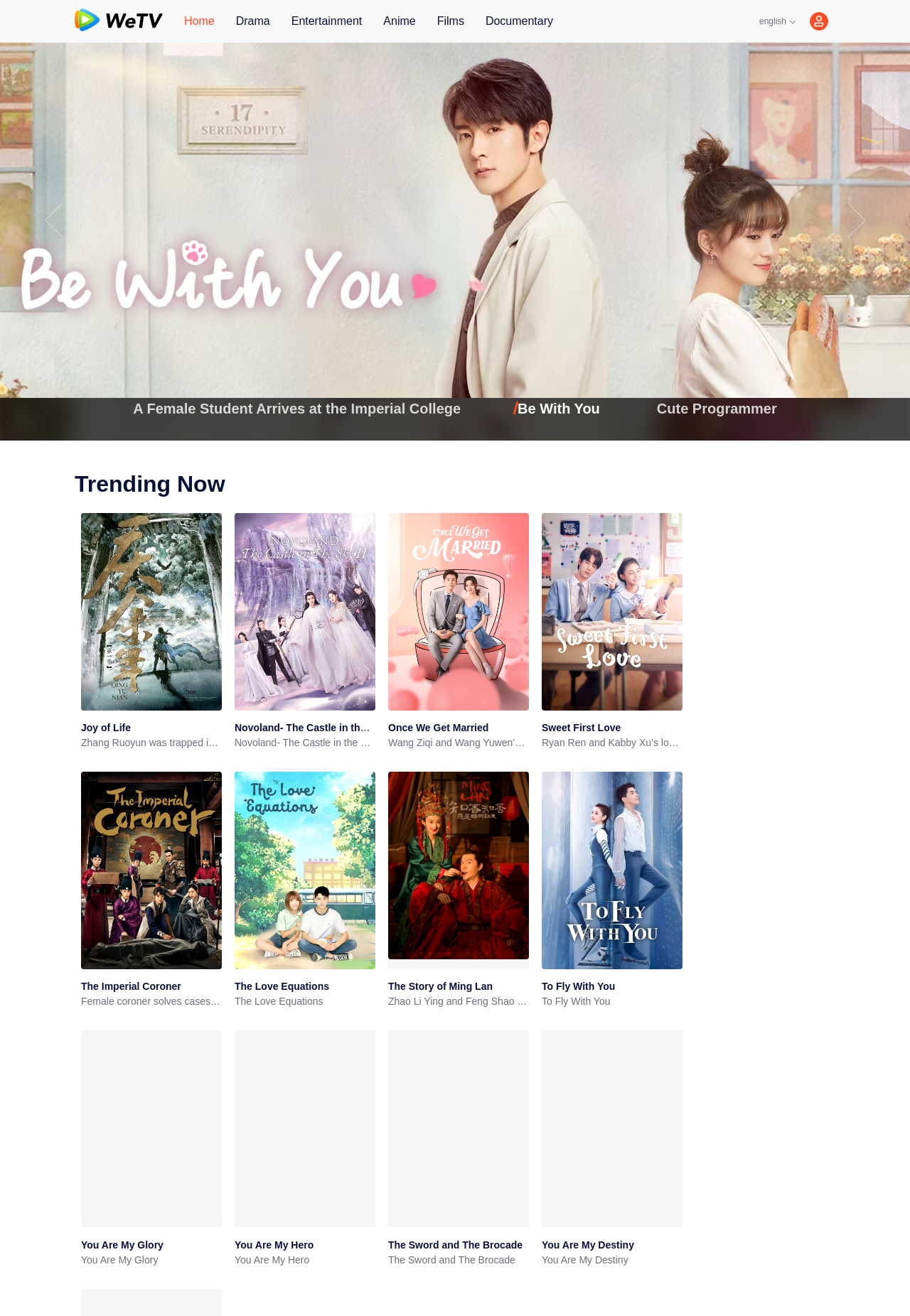Using the description "Once We Get Married", predict the bounding box of the relevant HTML element.

[0.427, 0.549, 0.537, 0.557]